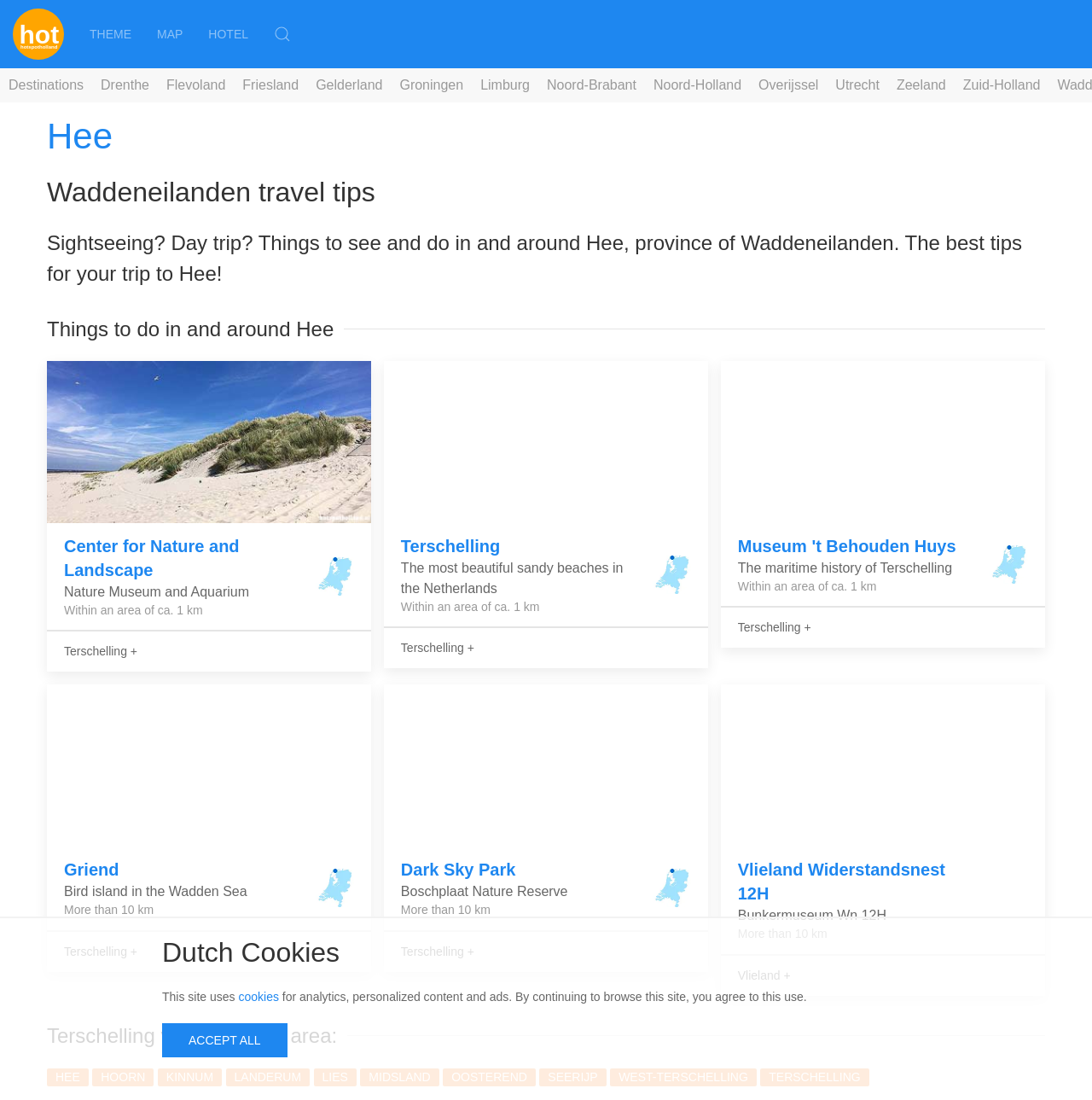Using the image as a reference, answer the following question in as much detail as possible:
What is the theme of the links under 'Things to do in and around Hee'?

By examining the links under the heading 'Things to do in and around Hee', I noticed that they all relate to sightseeing and trips, such as visiting museums, beaches, and nature reserves.